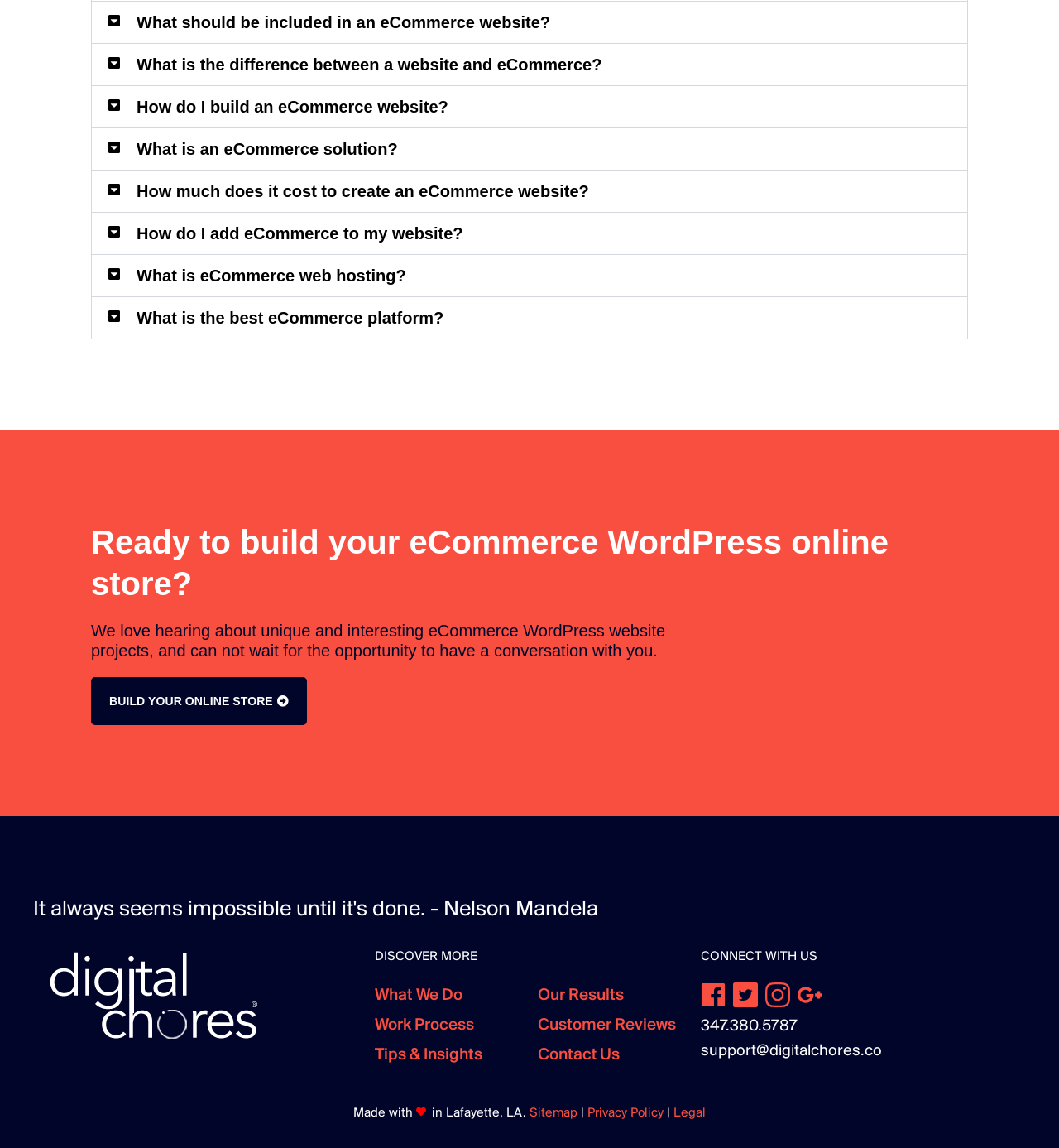What is the quote mentioned on this webpage?
Based on the image, give a concise answer in the form of a single word or short phrase.

It always seems impossible until it's done.